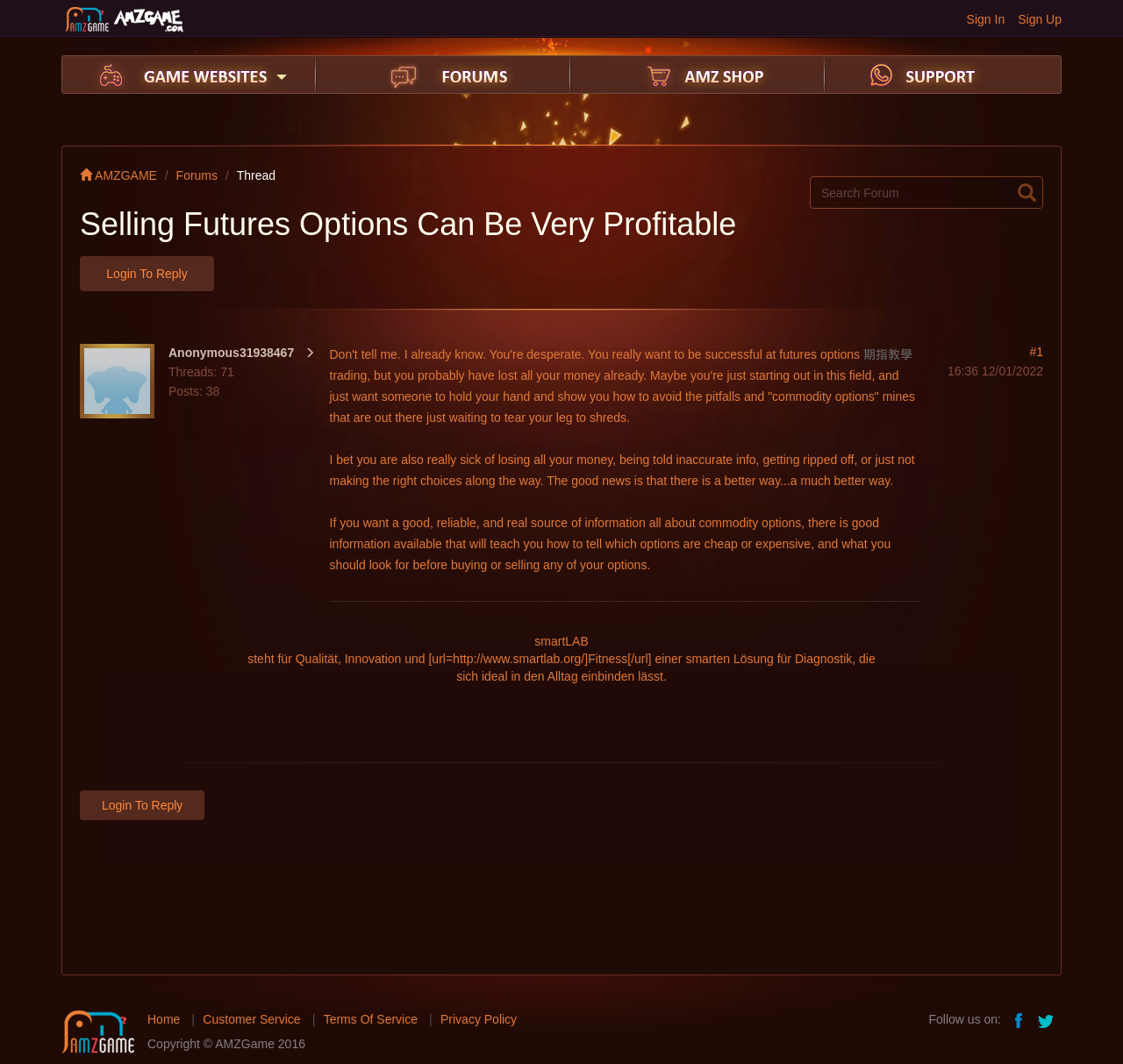What is the purpose of the 'Search Forum' textbox?
Craft a detailed and extensive response to the question.

The 'Search Forum' textbox is located near the top of the webpage, and its purpose can be inferred from its label. It is likely that users can enter keywords or phrases into this textbox to search for relevant threads or posts within the forum.